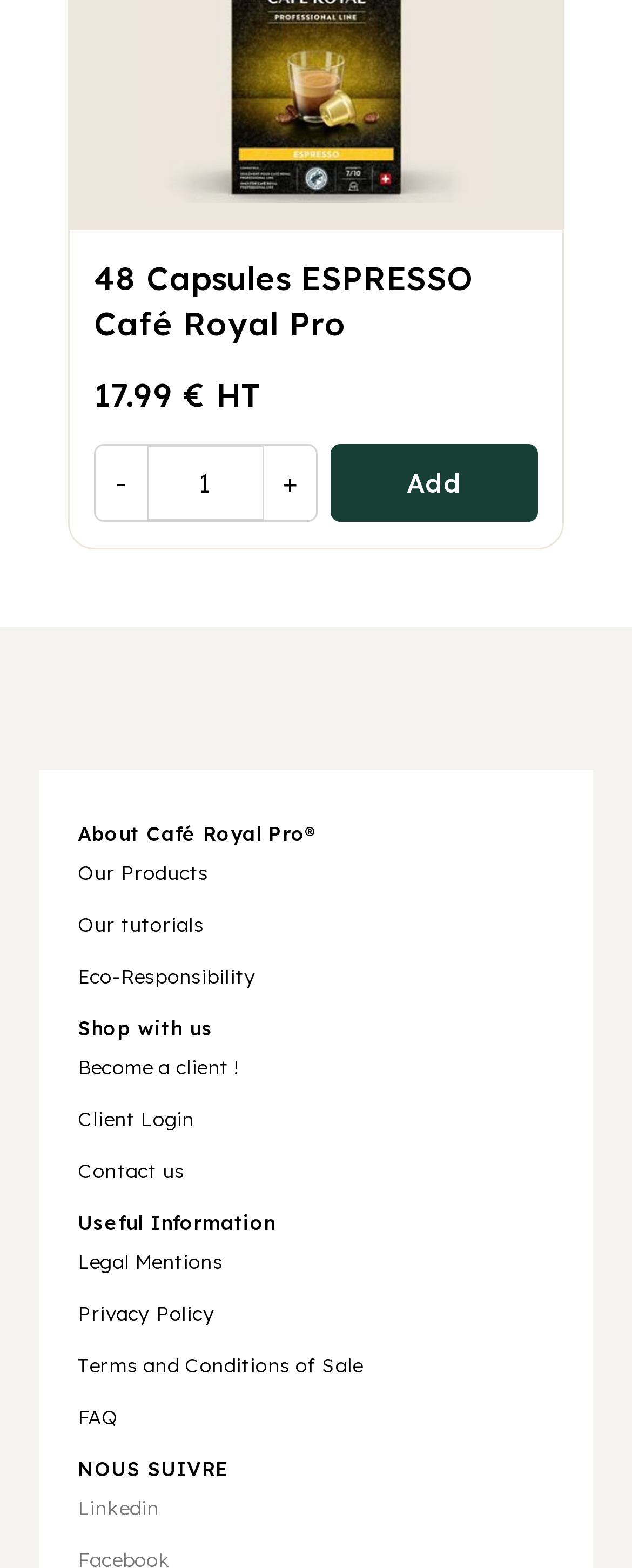Please locate the bounding box coordinates of the element that should be clicked to achieve the given instruction: "Click the 'Our Products' link".

[0.123, 0.549, 0.33, 0.564]